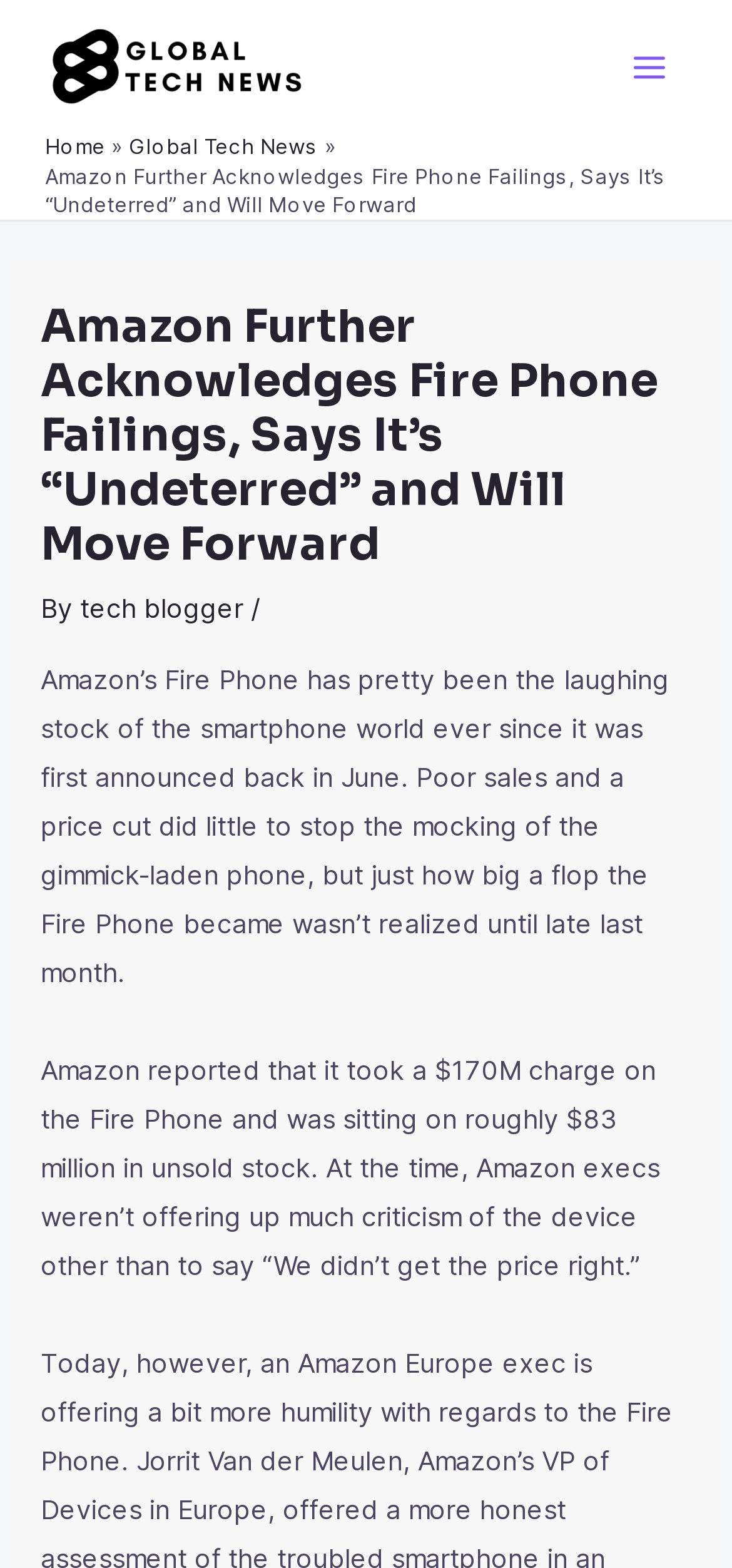Please give a concise answer to this question using a single word or phrase: 
What was wrong with the Fire Phone's price?

It was not right